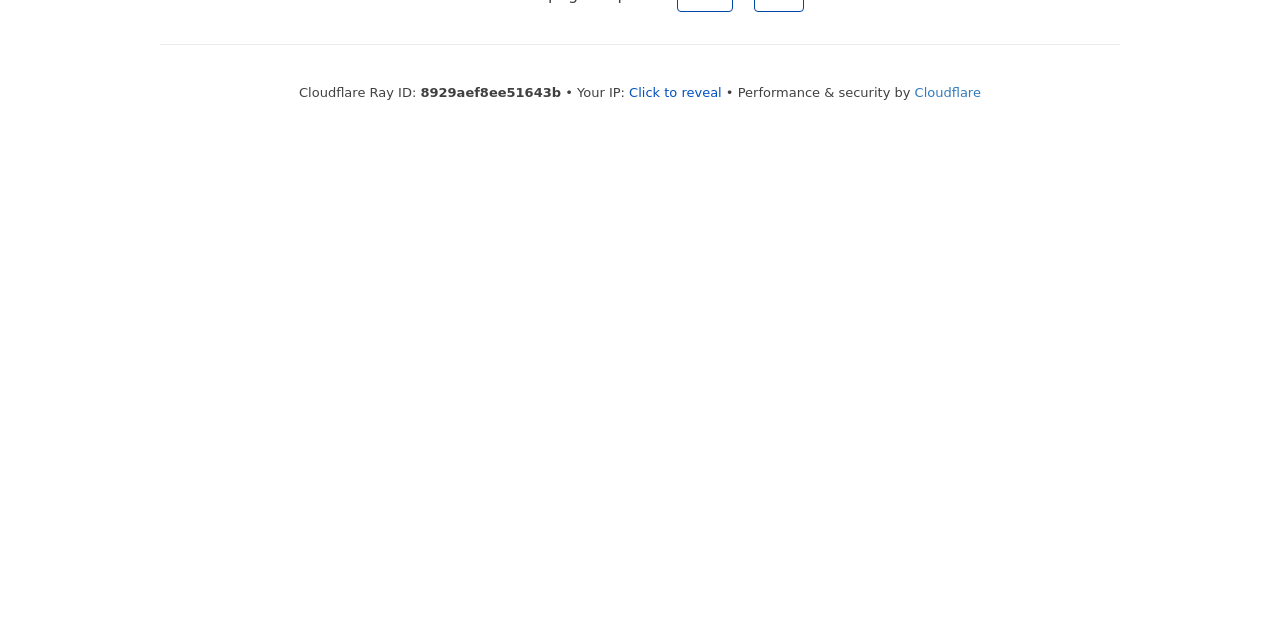Locate the bounding box coordinates of the UI element described by: "parent_node: Name * name="author"". Provide the coordinates as four float numbers between 0 and 1, formatted as [left, top, right, bottom].

None